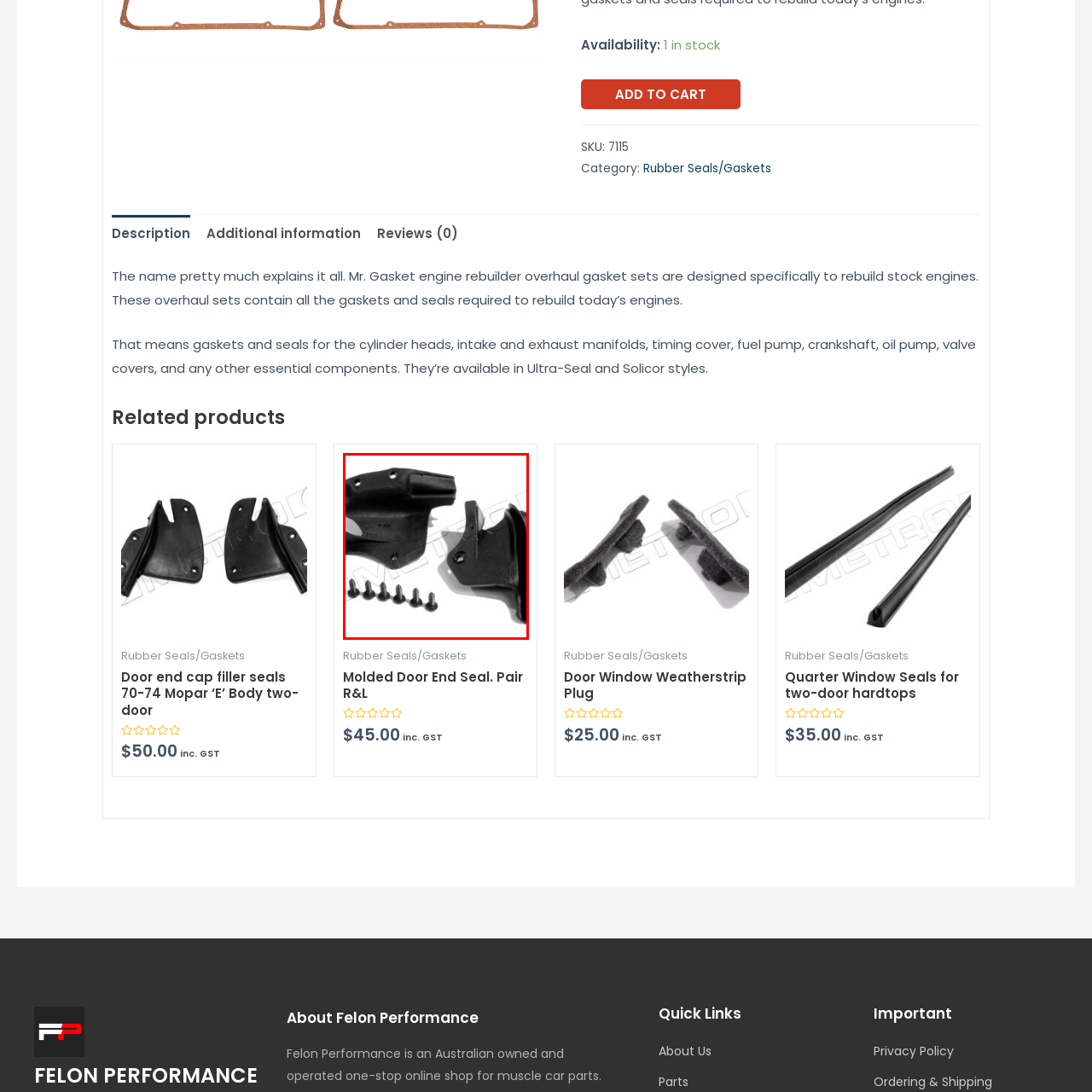What is included in the accompanying set?
Review the image inside the red bounding box and give a detailed answer.

The accompanying set includes several screws, which are necessary for easy installation of the door end seals, making it convenient for users to fit the seals onto their Charger car model.